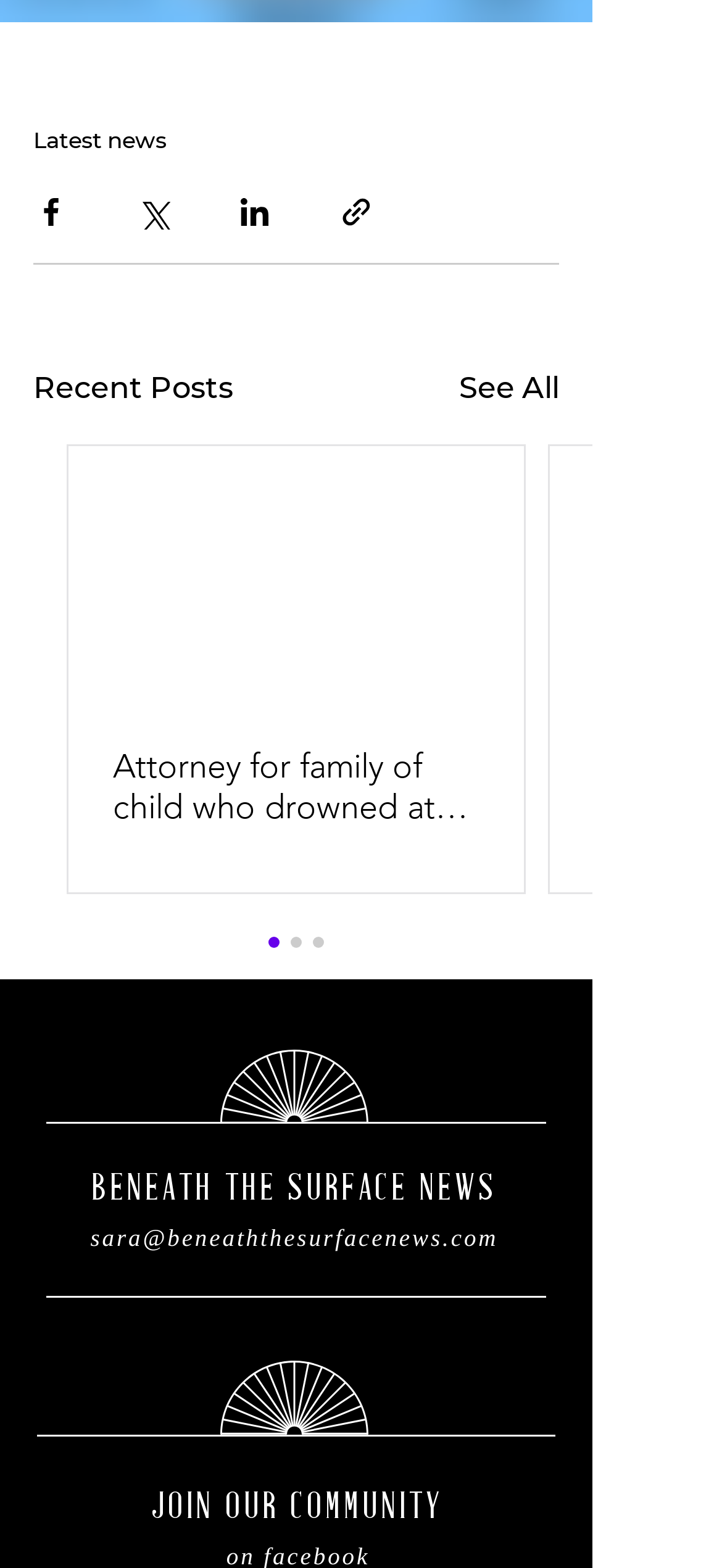Specify the bounding box coordinates for the region that must be clicked to perform the given instruction: "Get Emergency Hotel voucher for Tonight".

None